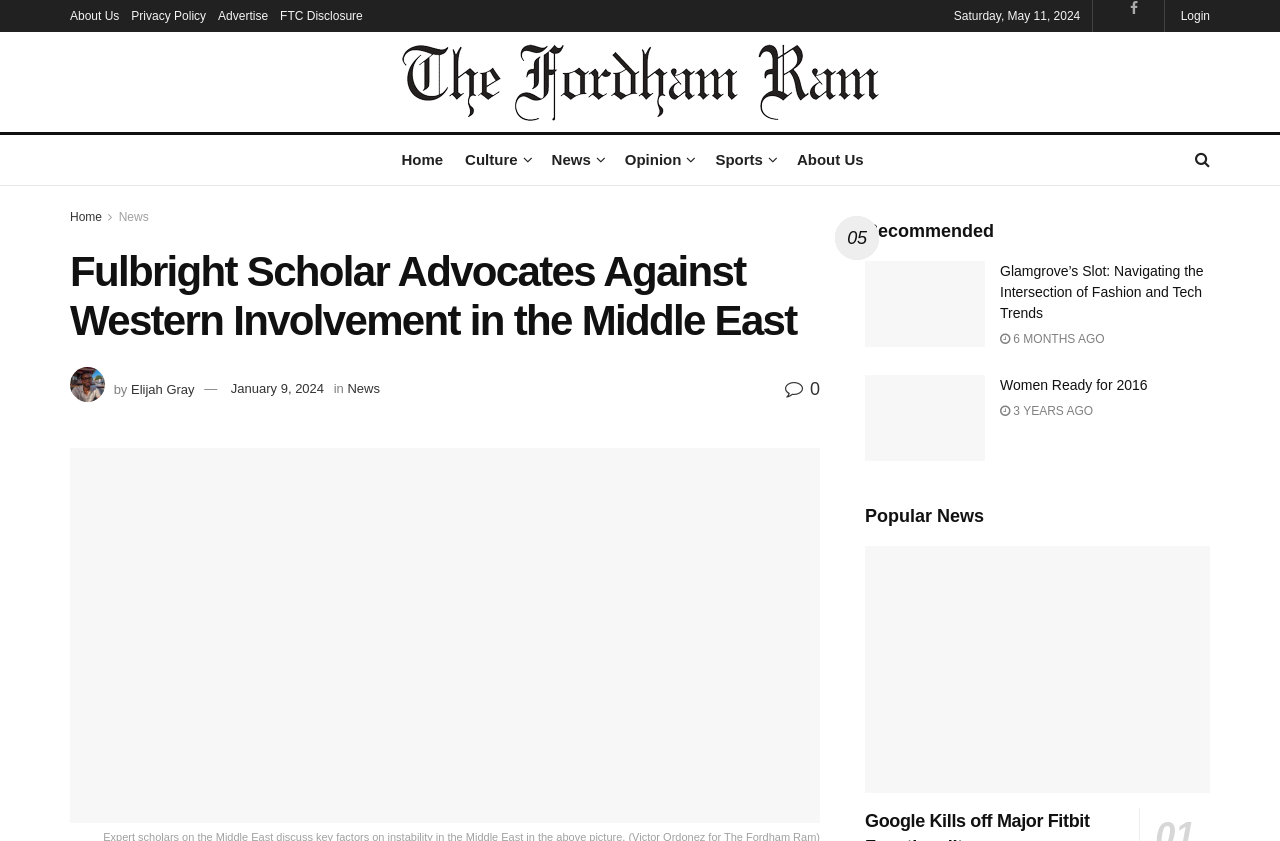Specify the bounding box coordinates of the area that needs to be clicked to achieve the following instruction: "Click on the 'About Us' link".

[0.055, 0.0, 0.093, 0.038]